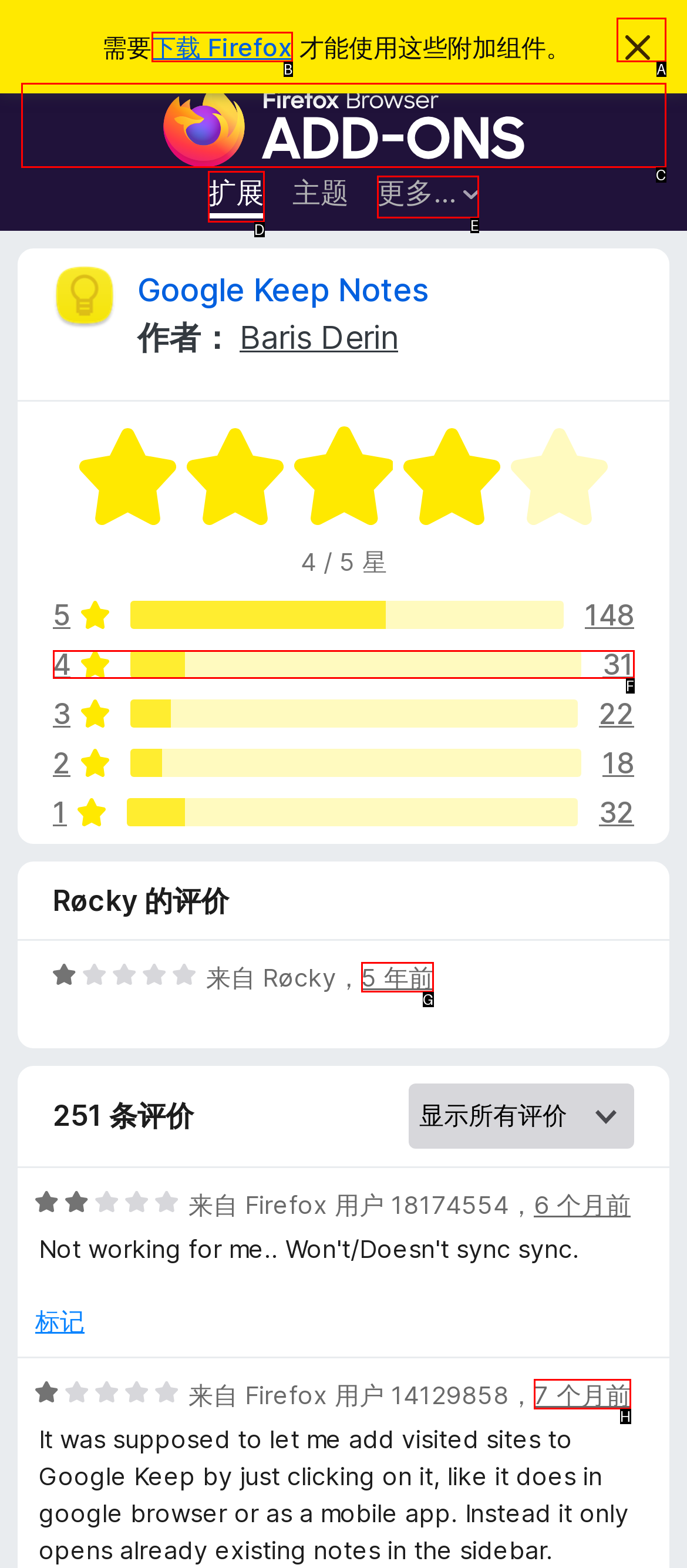Tell me the correct option to click for this task: view more
Write down the option's letter from the given choices.

E